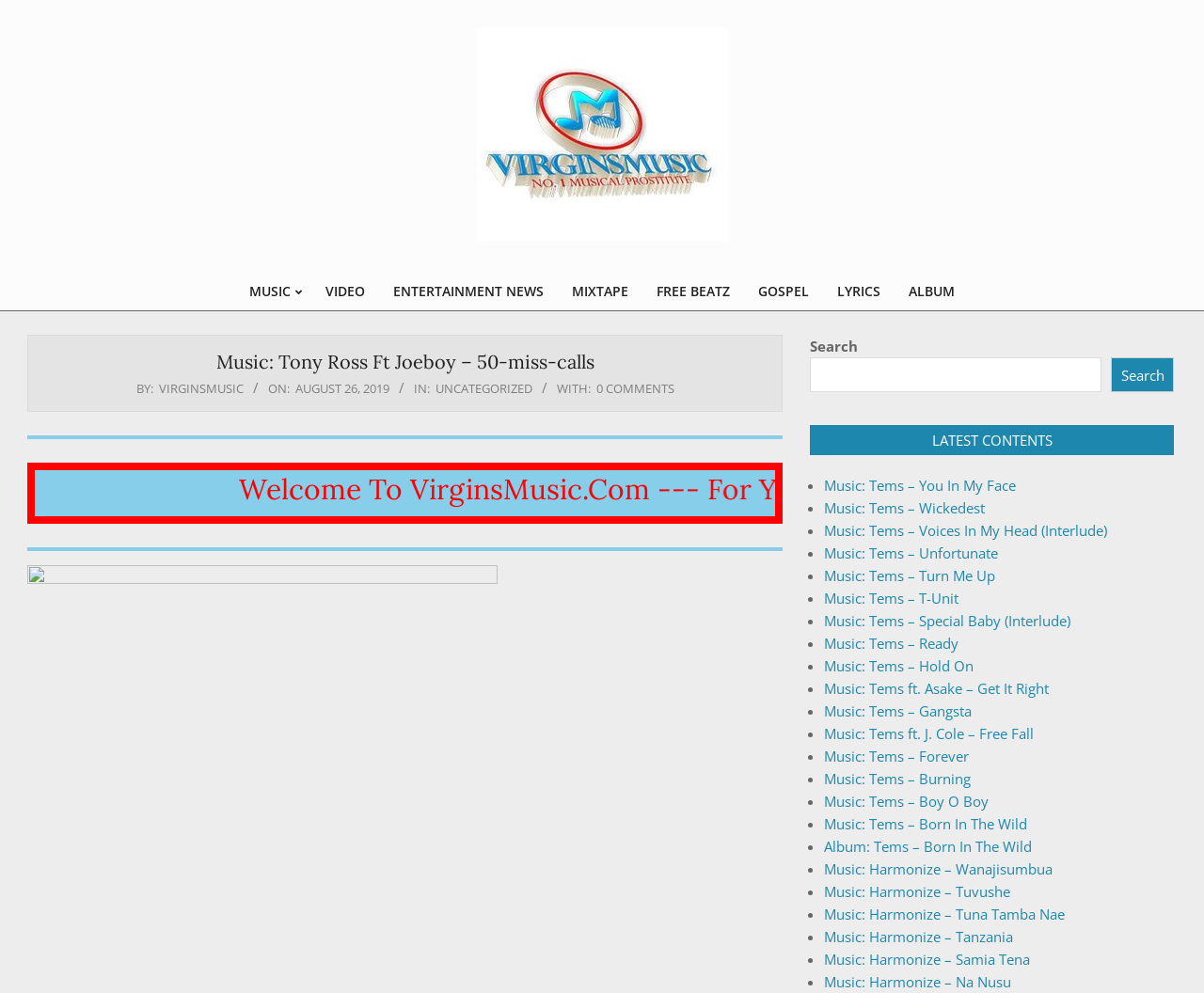What is the purpose of the search box on this webpage?
Using the image as a reference, answer the question in detail.

The search box is located at the top right corner of the webpage, and it has a placeholder text 'Search'. The webpage's content is primarily music and video-related, so it can be inferred that the search box is intended for users to search for specific music or videos on the website.